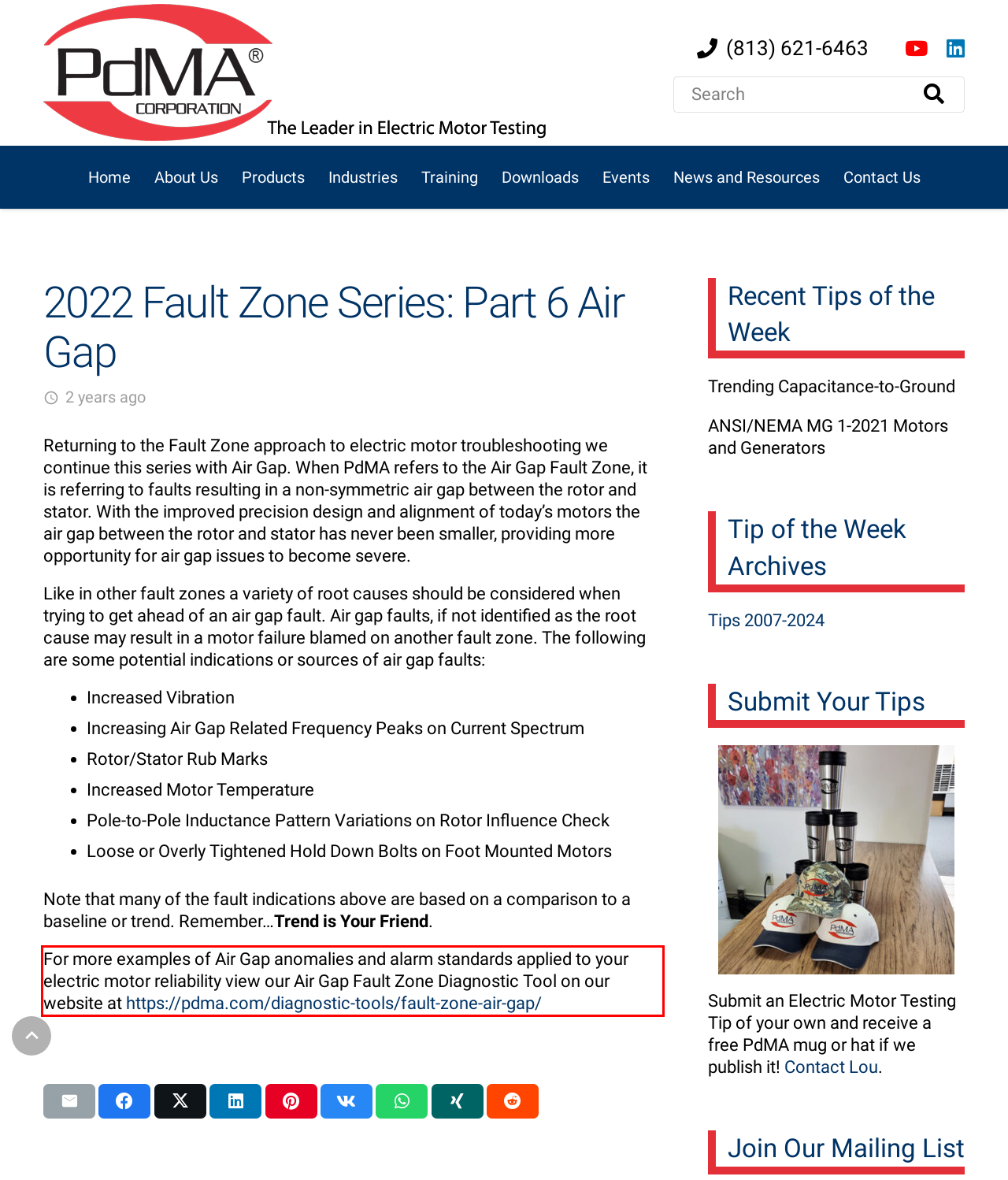Look at the webpage screenshot and recognize the text inside the red bounding box.

For more examples of Air Gap anomalies and alarm standards applied to your electric motor reliability view our Air Gap Fault Zone Diagnostic Tool on our website at https://pdma.com/diagnostic-tools/fault-zone-air-gap/